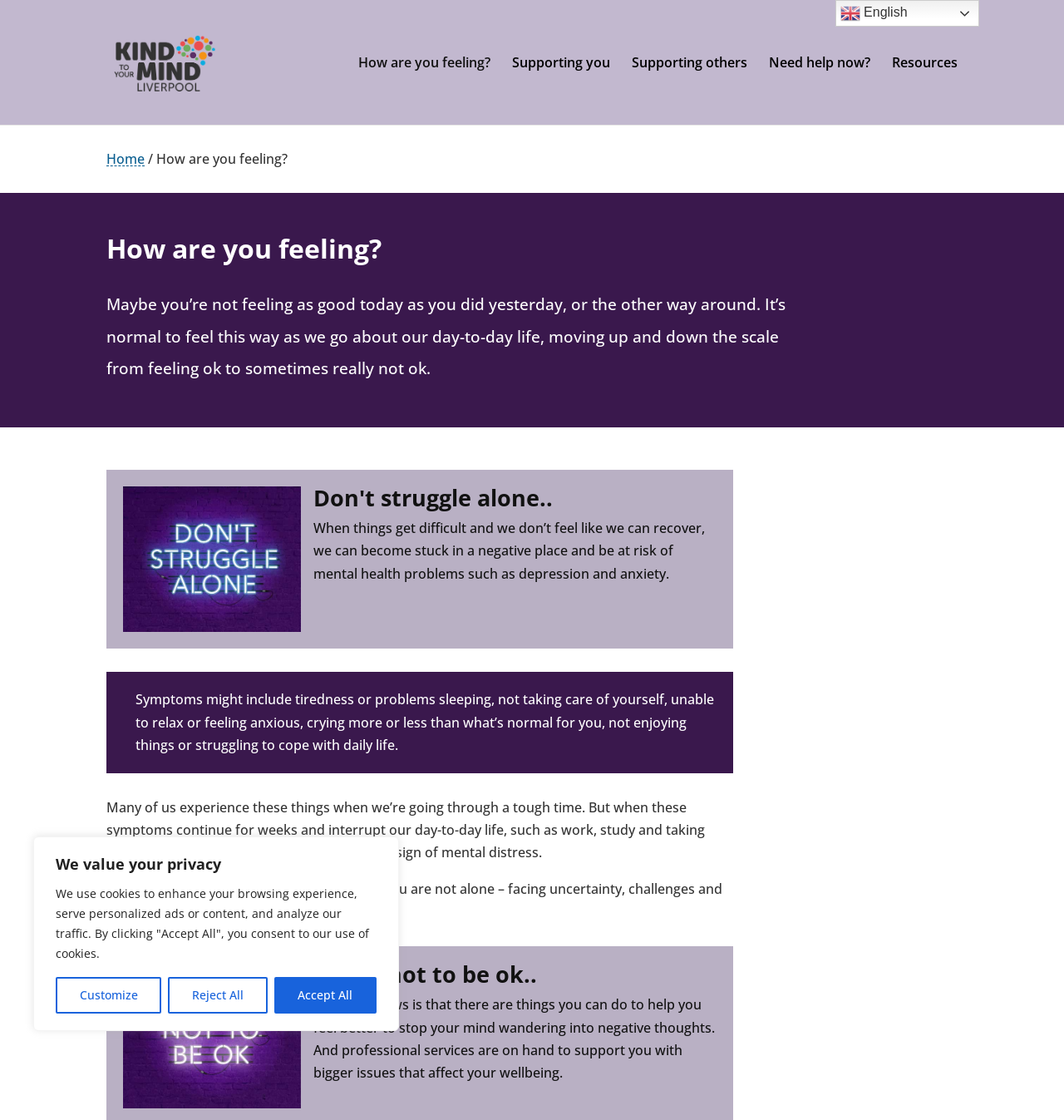What is the main topic of this webpage?
Based on the image, provide a one-word or brief-phrase response.

Mental wellbeing